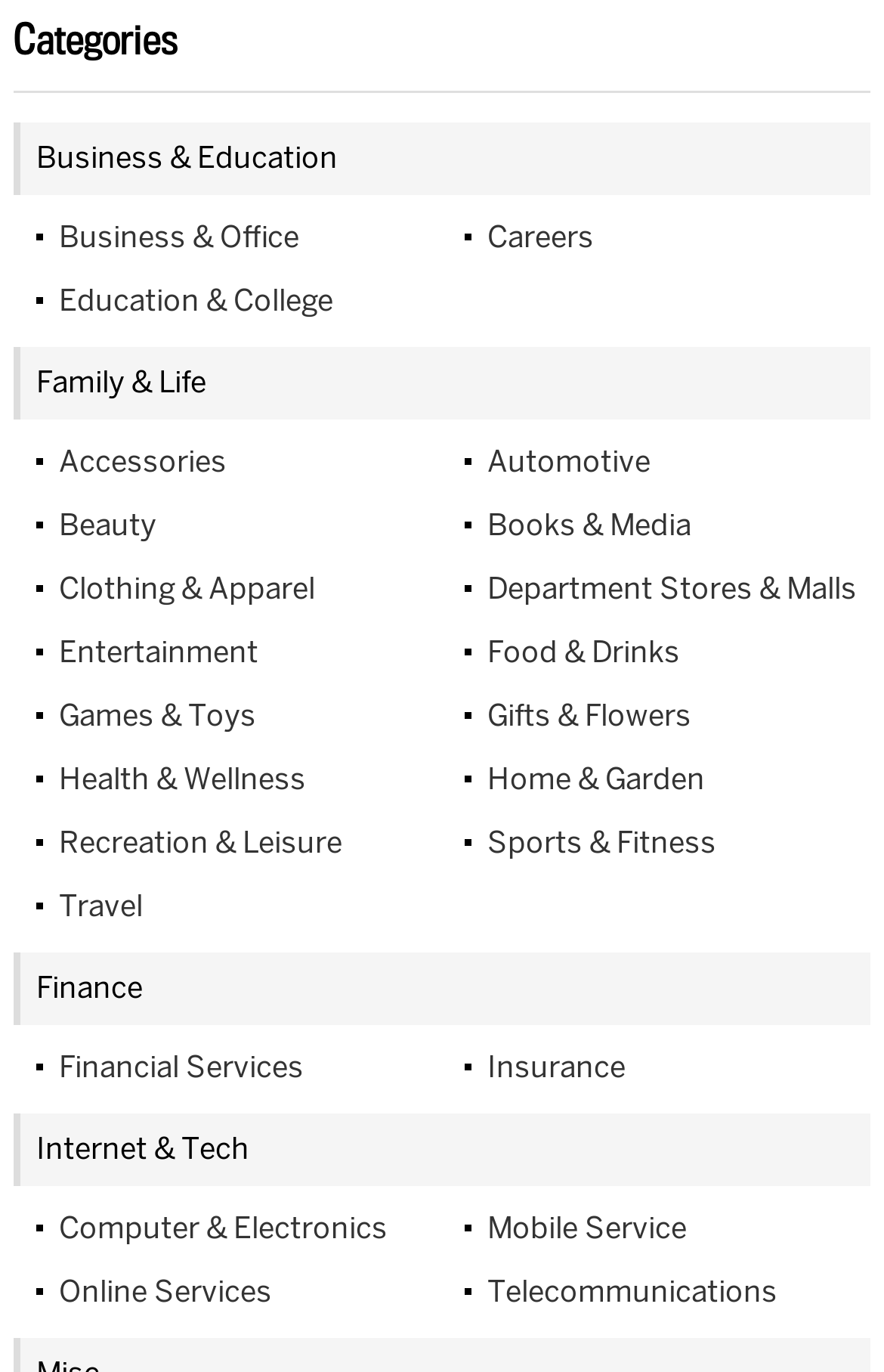Please specify the bounding box coordinates of the region to click in order to perform the following instruction: "Check out Travel".

[0.066, 0.646, 0.161, 0.674]